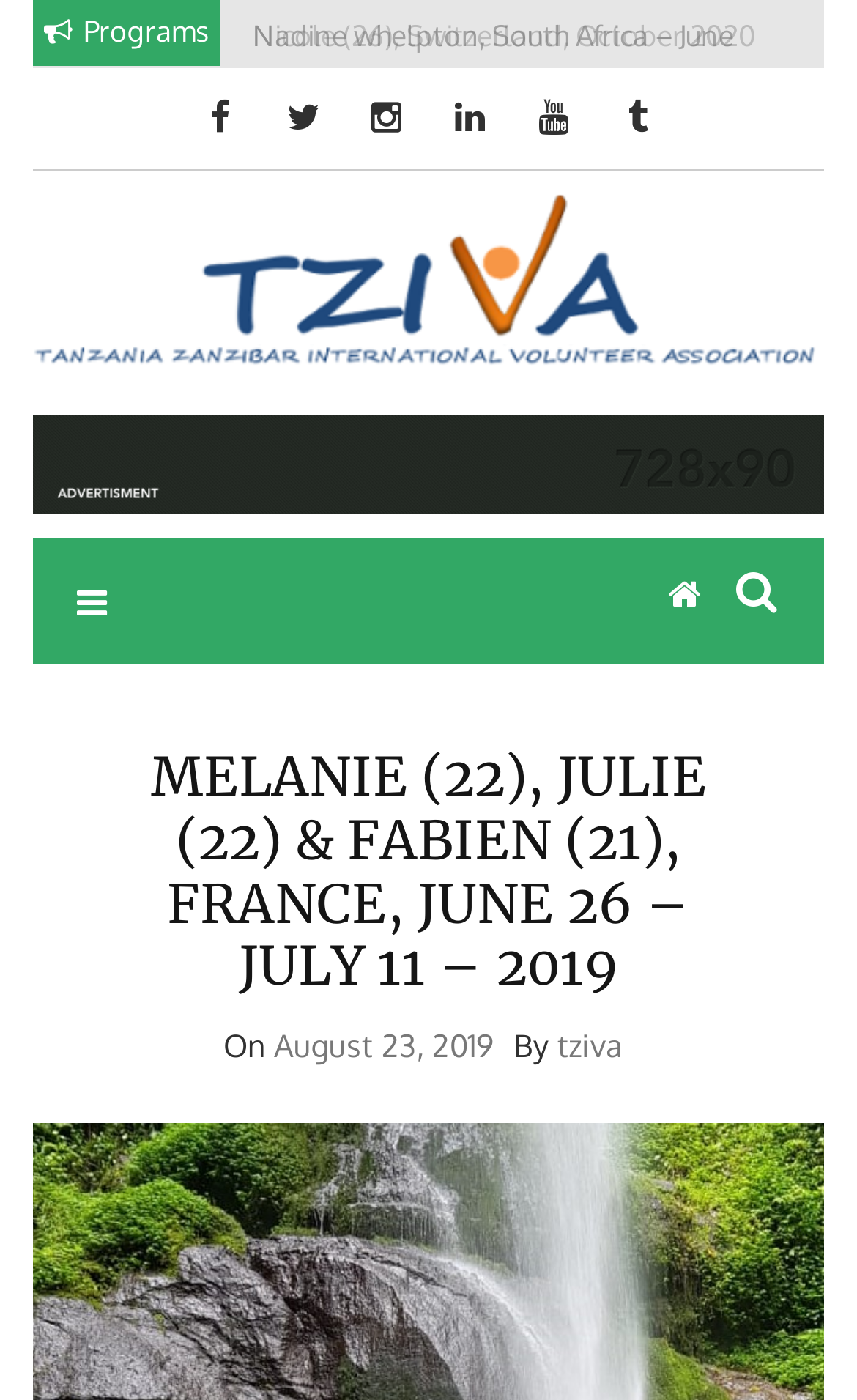Determine the bounding box coordinates of the UI element that matches the following description: "TZIVA Youtube". The coordinates should be four float numbers between 0 and 1 in the format [left, top, right, bottom].

[0.603, 0.093, 0.69, 0.143]